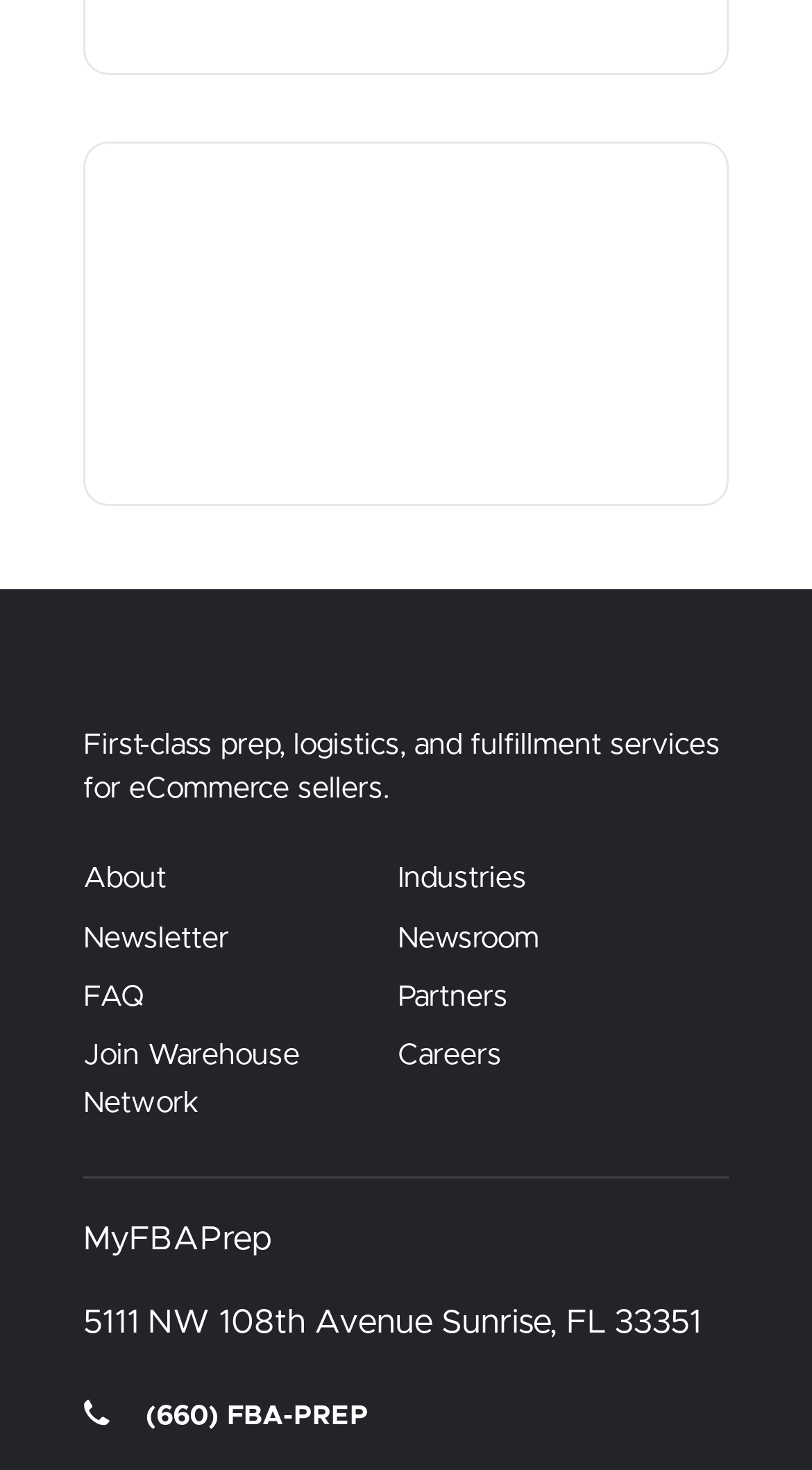What is the address of the company?
Respond to the question with a single word or phrase according to the image.

5111 NW 108th Avenue, Sunrise, FL 33351